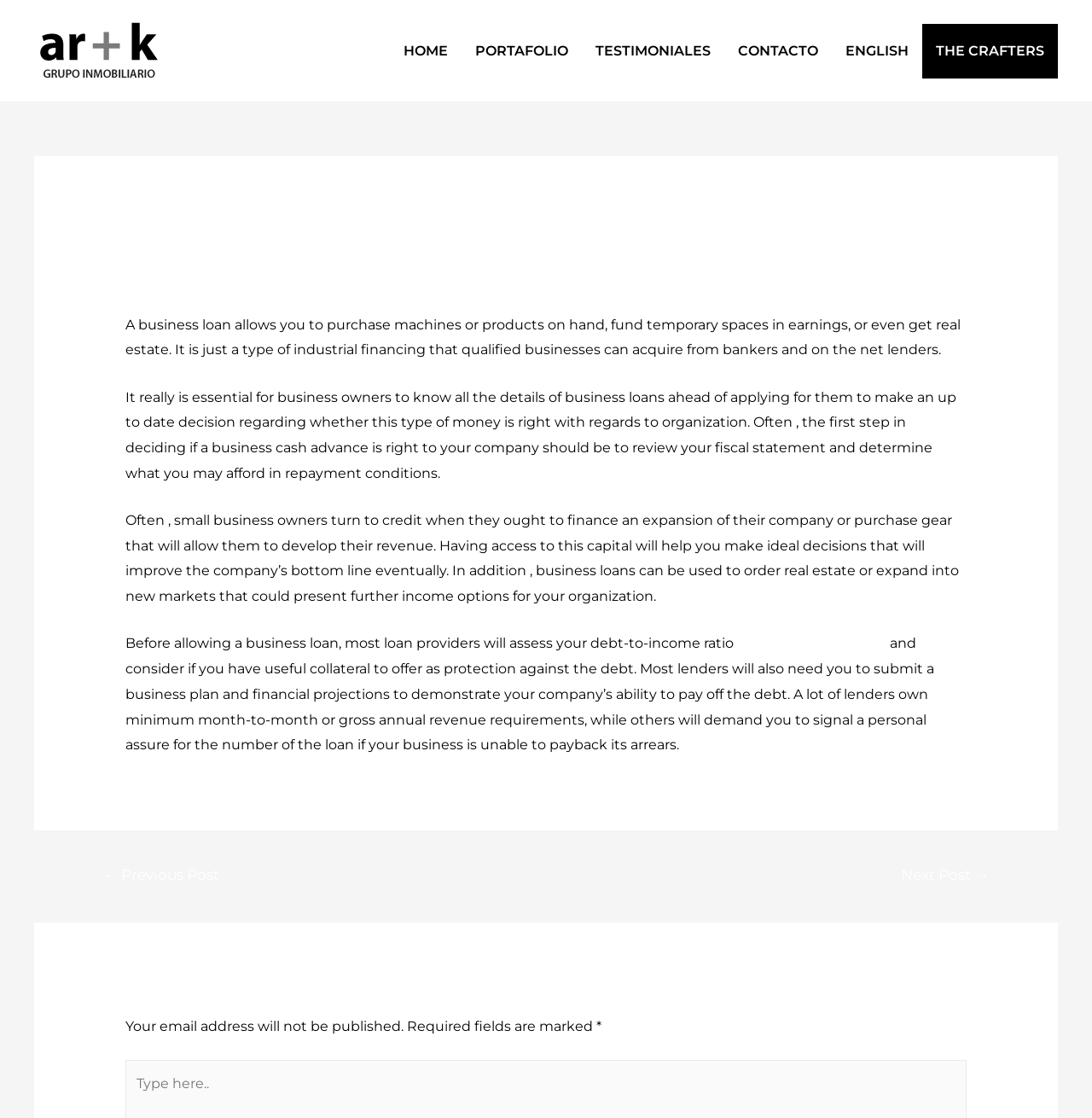Please provide the bounding box coordinates for the element that needs to be clicked to perform the instruction: "Click on the 'HOME' link". The coordinates must consist of four float numbers between 0 and 1, formatted as [left, top, right, bottom].

[0.357, 0.021, 0.423, 0.07]